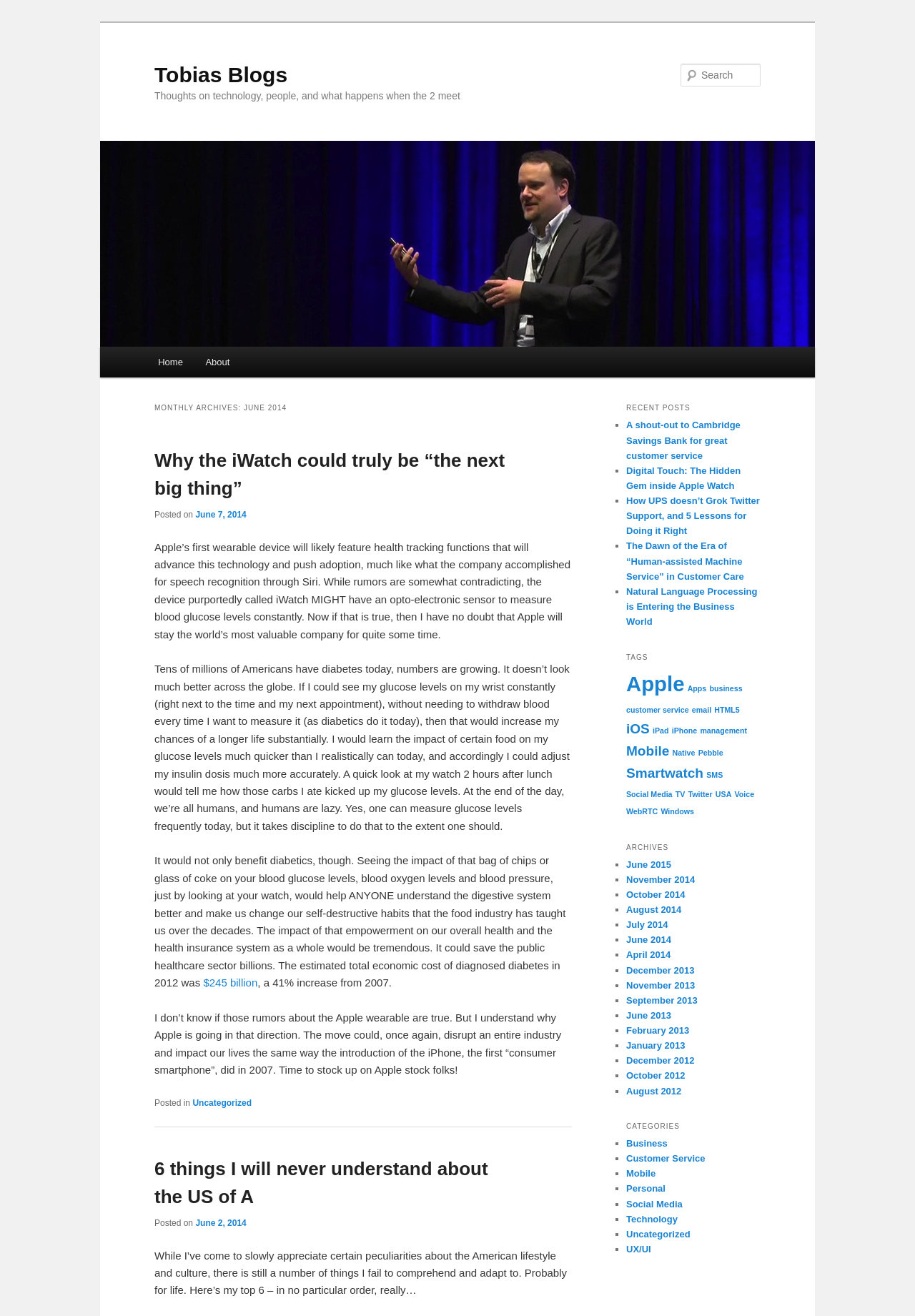Using the description "June 2014", predict the bounding box of the relevant HTML element.

[0.684, 0.71, 0.733, 0.718]